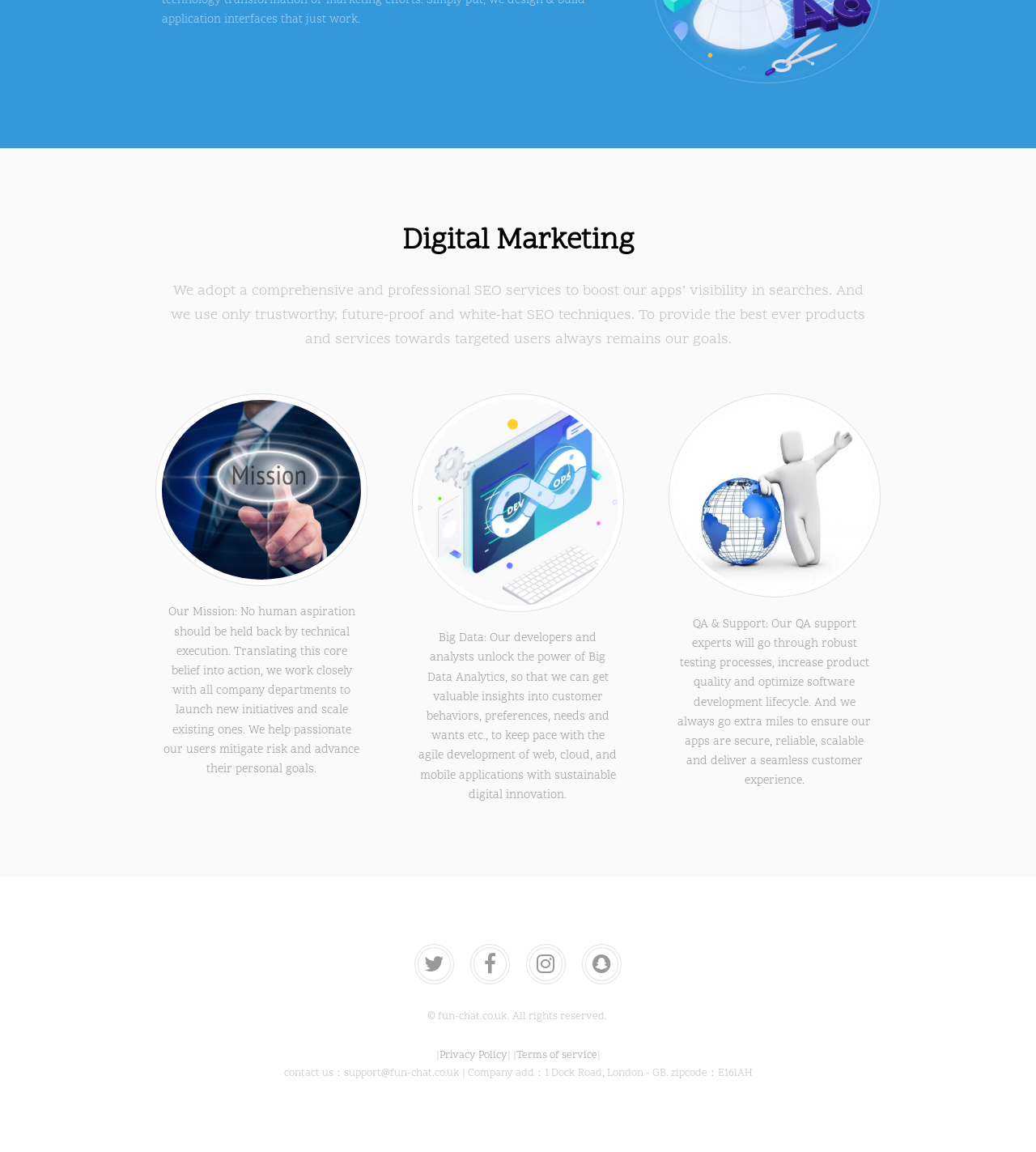What is the company's contact email?
Examine the webpage screenshot and provide an in-depth answer to the question.

The company's contact email is provided at the bottom of the webpage, which is support@fun-chat.co.uk.